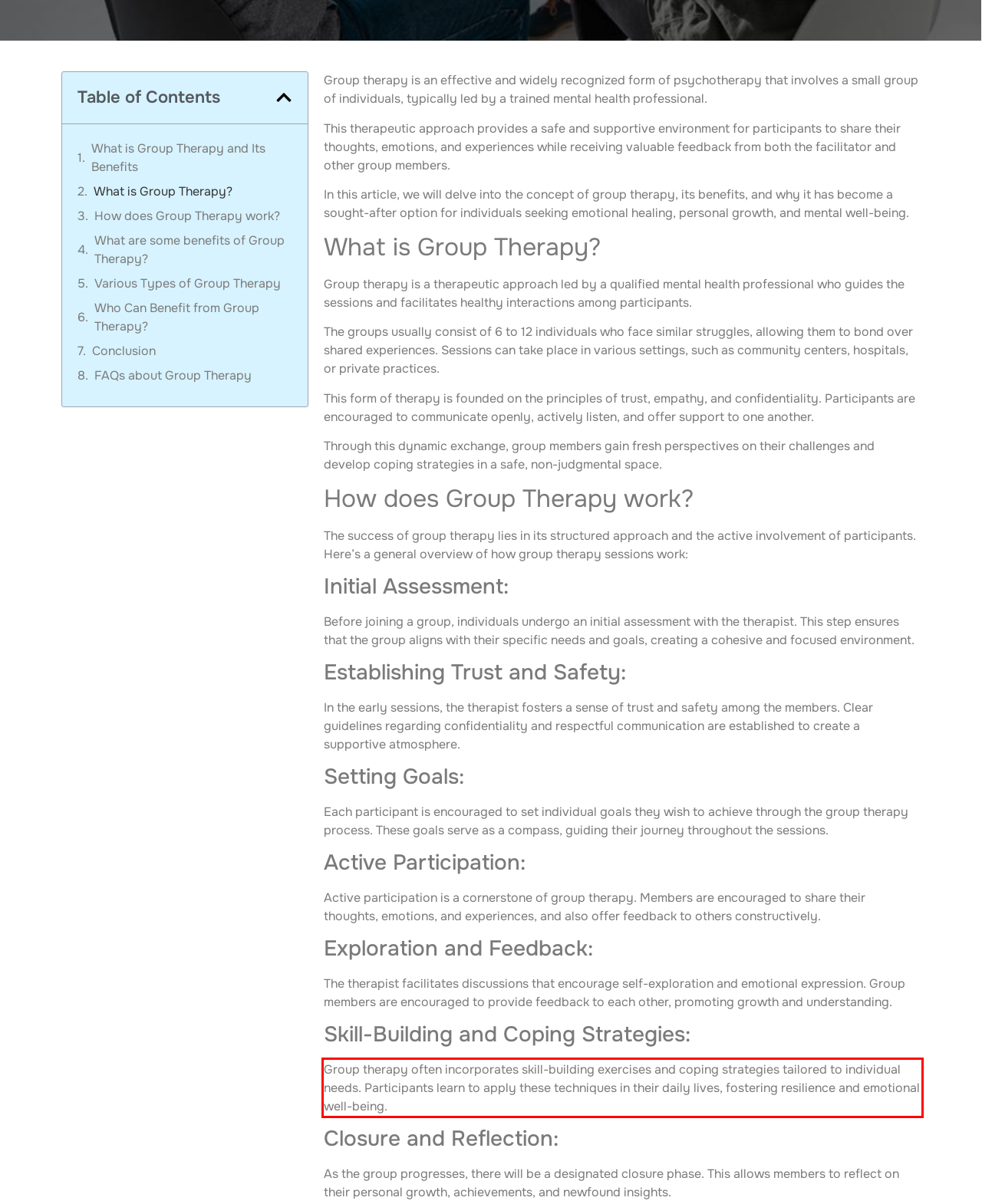You are given a screenshot of a webpage with a UI element highlighted by a red bounding box. Please perform OCR on the text content within this red bounding box.

Group therapy often incorporates skill-building exercises and coping strategies tailored to individual needs. Participants learn to apply these techniques in their daily lives, fostering resilience and emotional well-being.